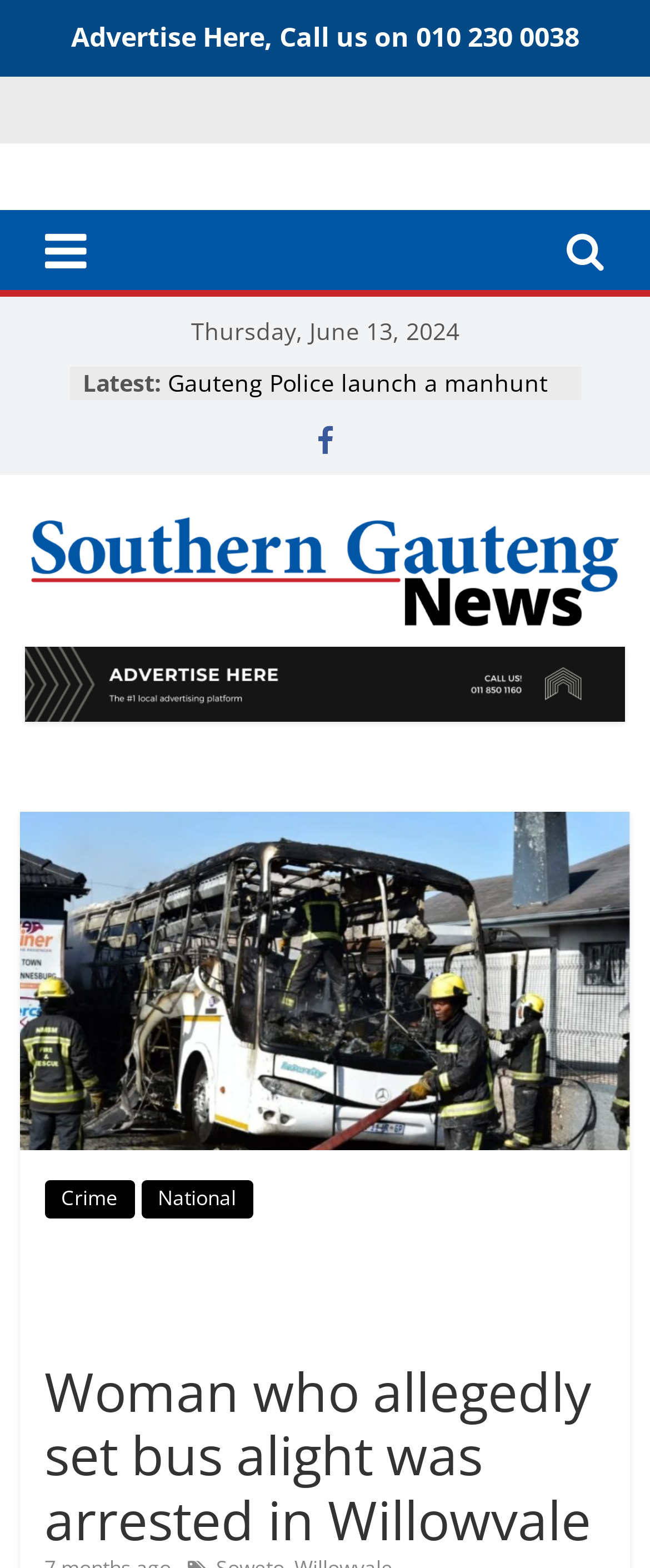What is the name of the news organization?
Examine the image and provide an in-depth answer to the question.

I found the name of the news organization by looking at the top-left section of the webpage, where it displays the logo and name 'Southern Gauteng News'.